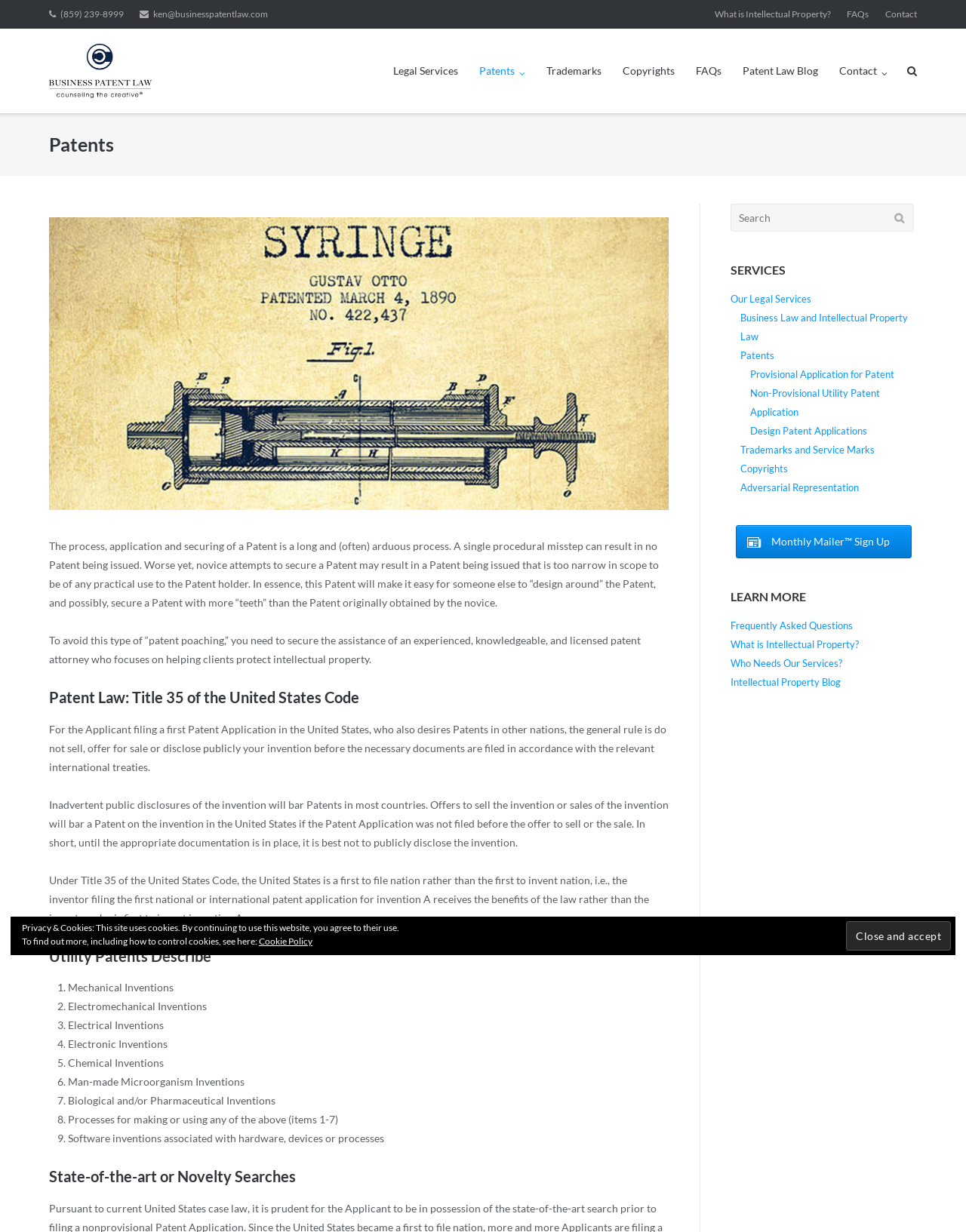Specify the bounding box coordinates of the region I need to click to perform the following instruction: "Click the phone number link". The coordinates must be four float numbers in the range of 0 to 1, i.e., [left, top, right, bottom].

[0.051, 0.0, 0.128, 0.023]